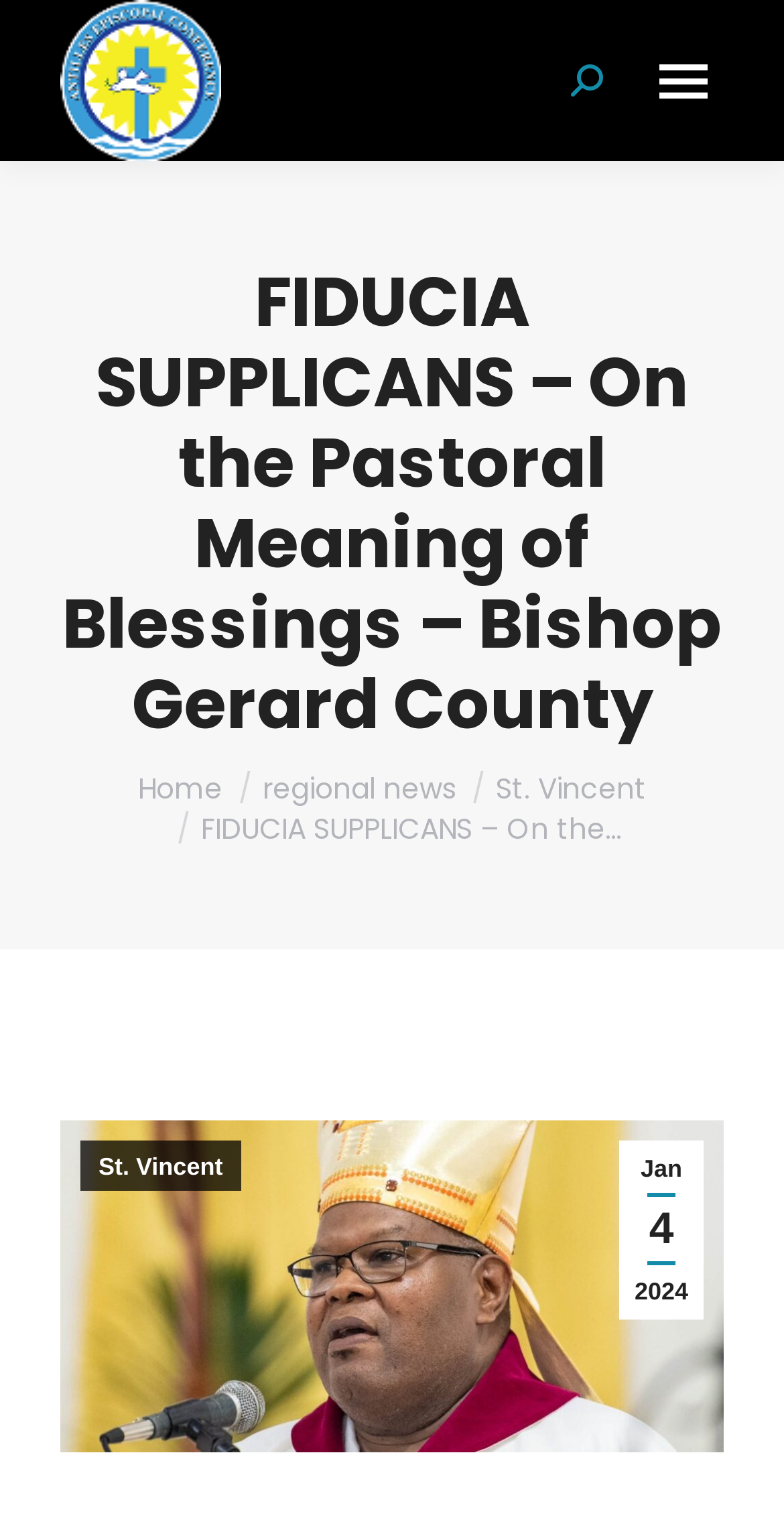Reply to the question with a single word or phrase:
What is the region mentioned in the webpage?

St. Vincent